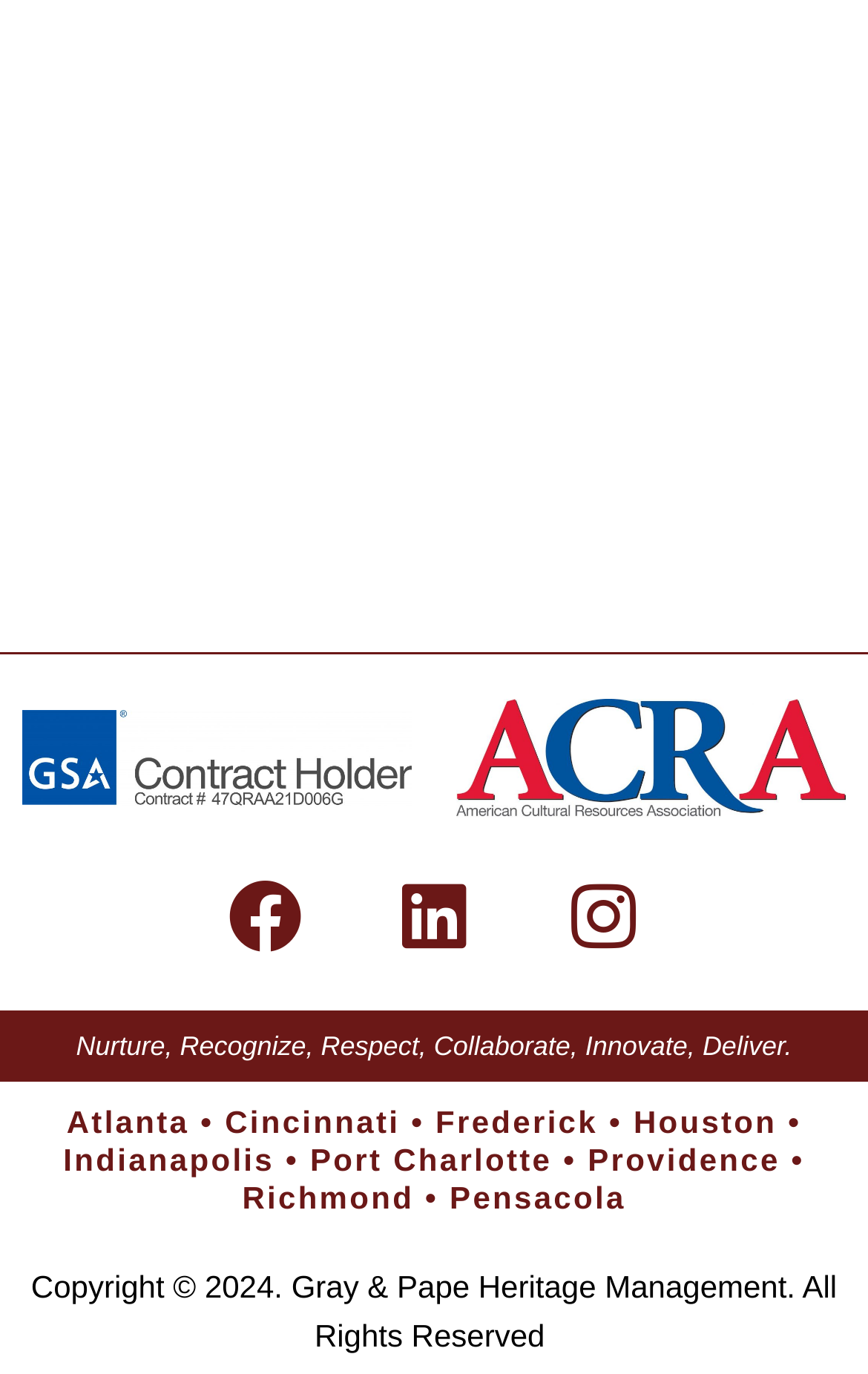Please identify the bounding box coordinates of the element that needs to be clicked to perform the following instruction: "View the LinkedIn profile".

[0.415, 0.613, 0.585, 0.719]